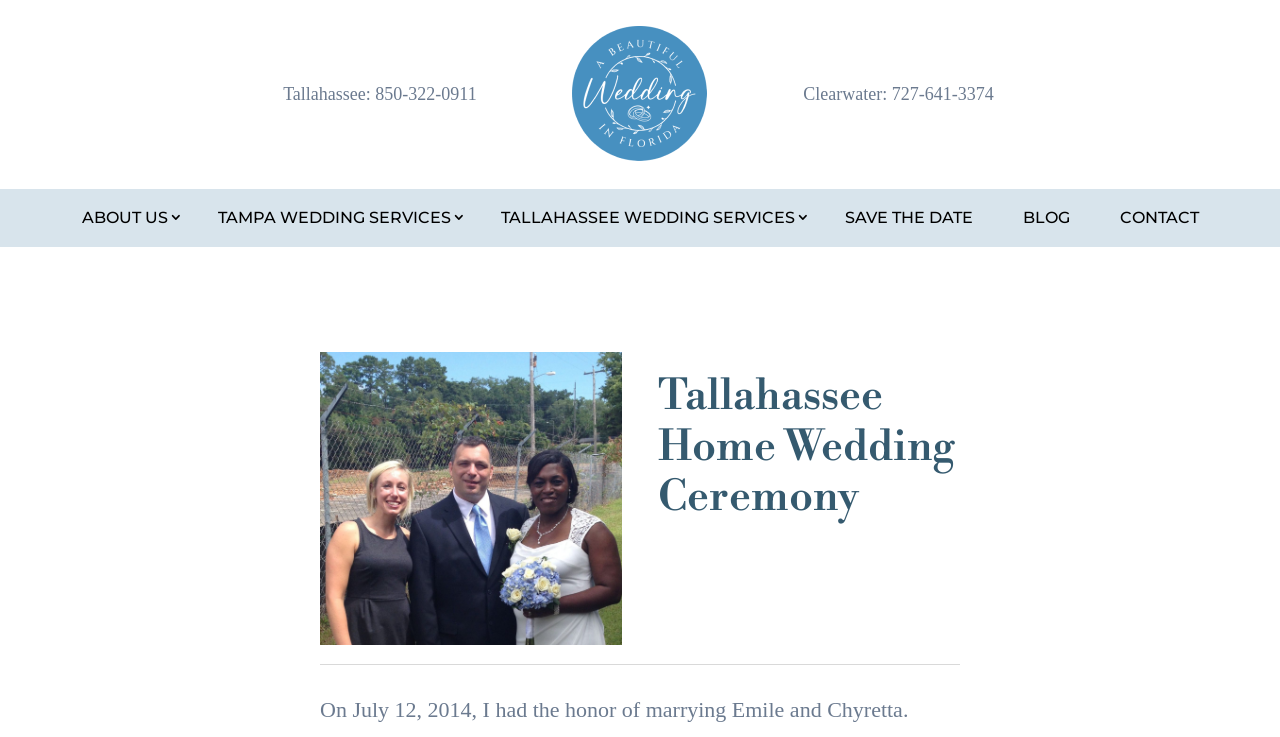Please determine the bounding box coordinates of the section I need to click to accomplish this instruction: "Click on WordPress".

None